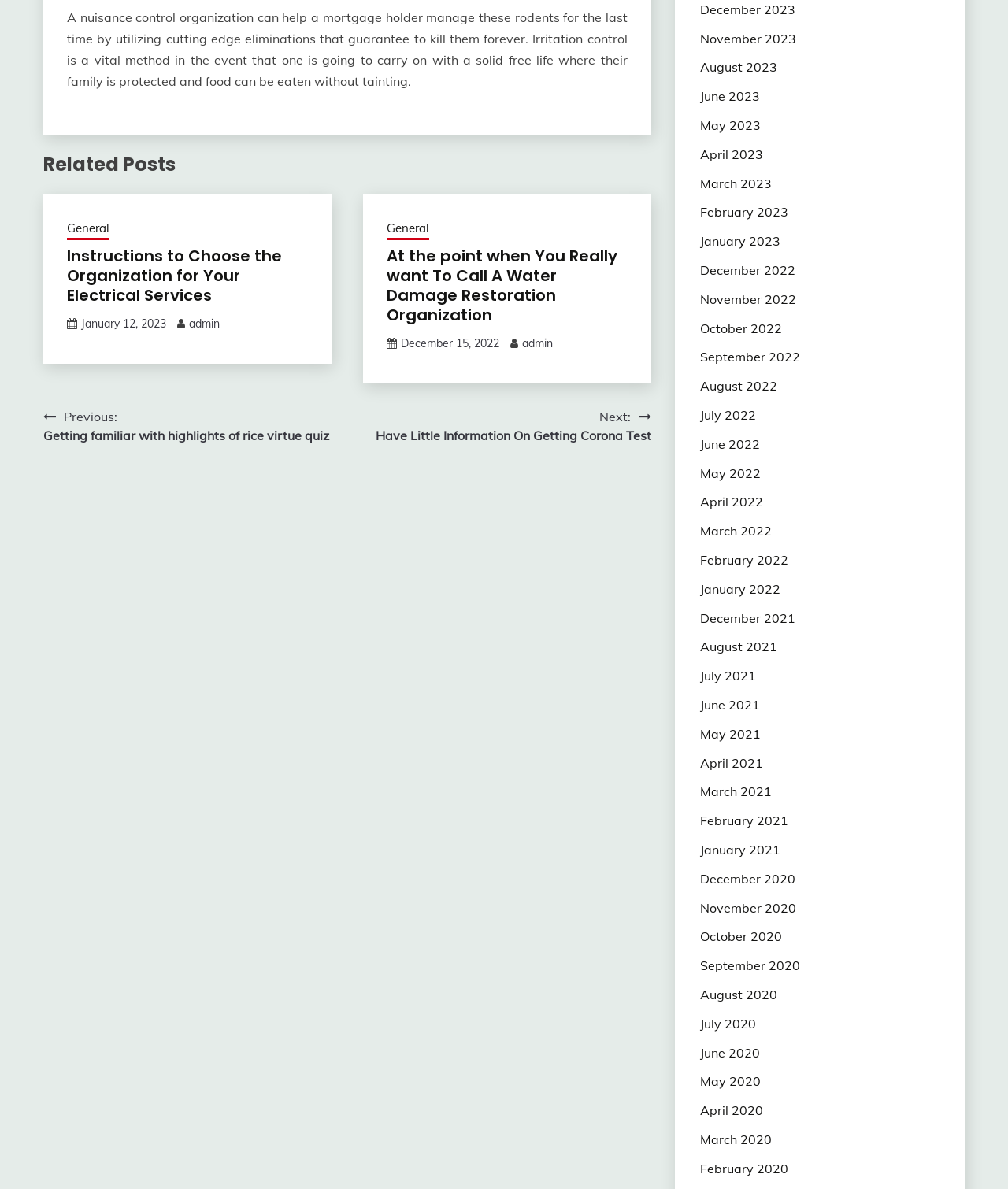How many months are listed in the archive section?
Using the image, respond with a single word or phrase.

36